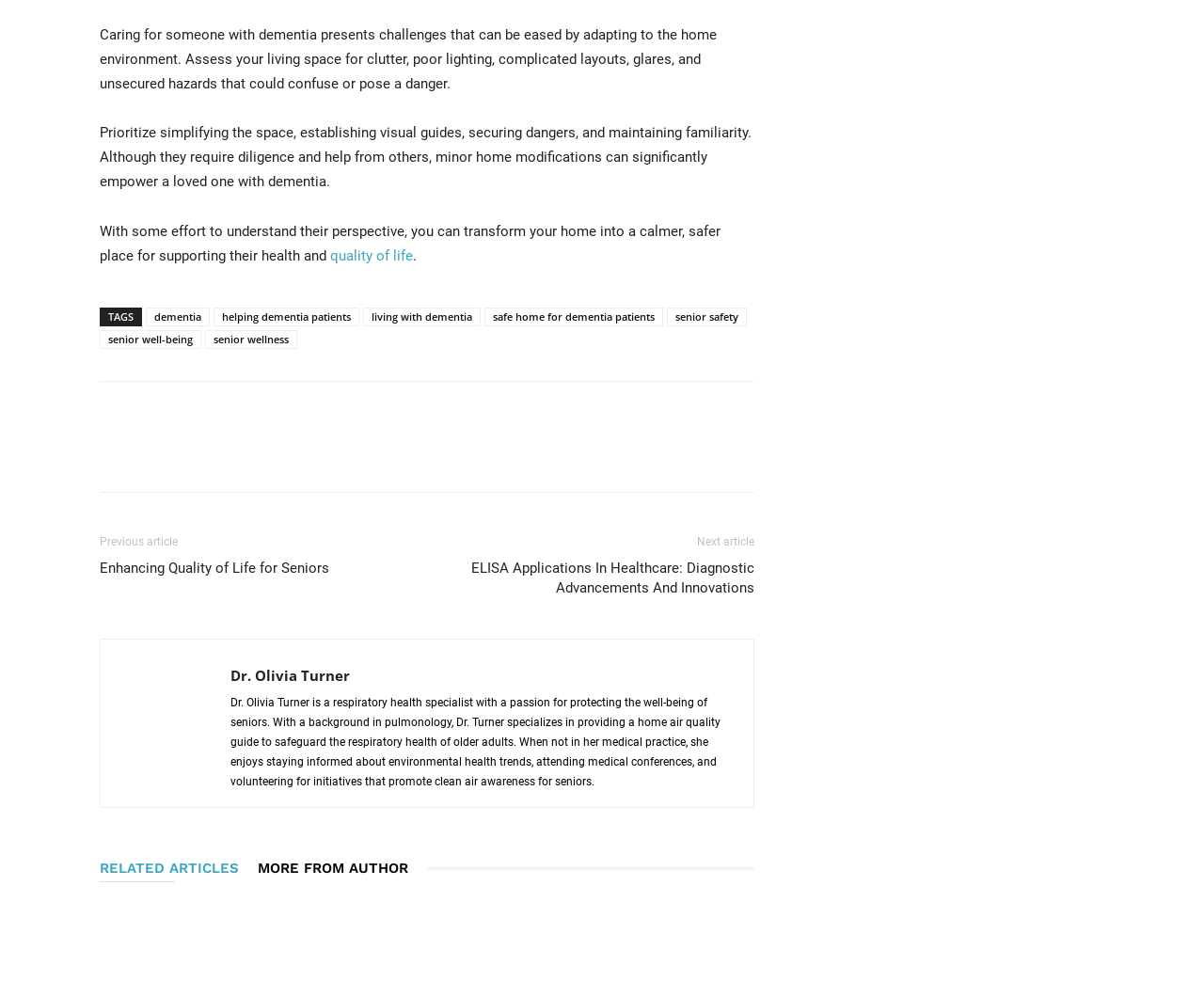What is the title of the previous article?
Look at the screenshot and provide an in-depth answer.

The title of the previous article can be found by examining the link element with the text 'Enhancing Quality of Life for Seniors'.